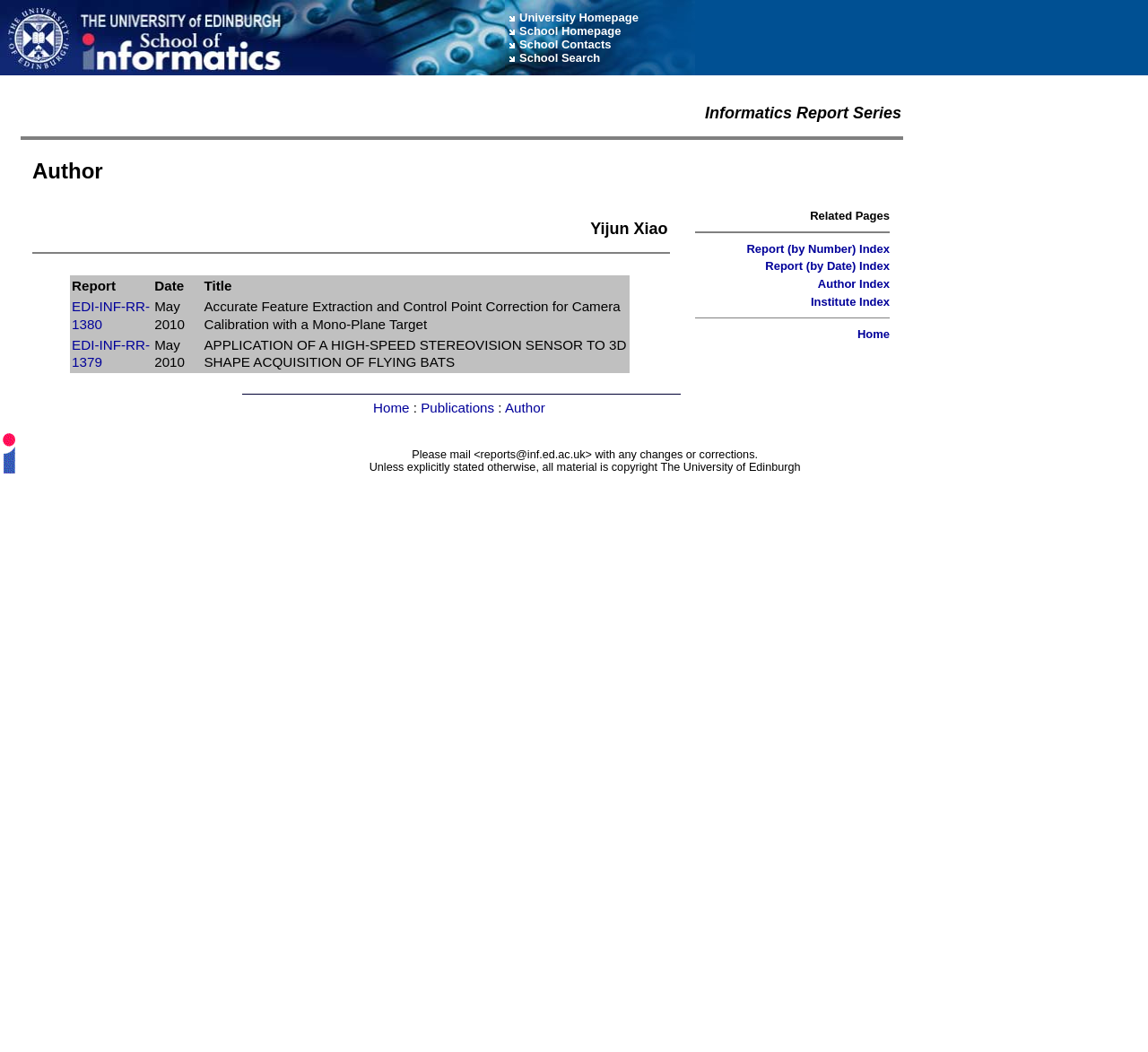What is the title of the first report?
Refer to the image and give a detailed response to the question.

The title of the first report can be found in the table with the column headers 'Author', 'Date', and 'Title'. The title of the first report is listed as 'Accurate Feature Extraction and Control Point Correction for Camera Calibration with a Mono-Plane Target'.